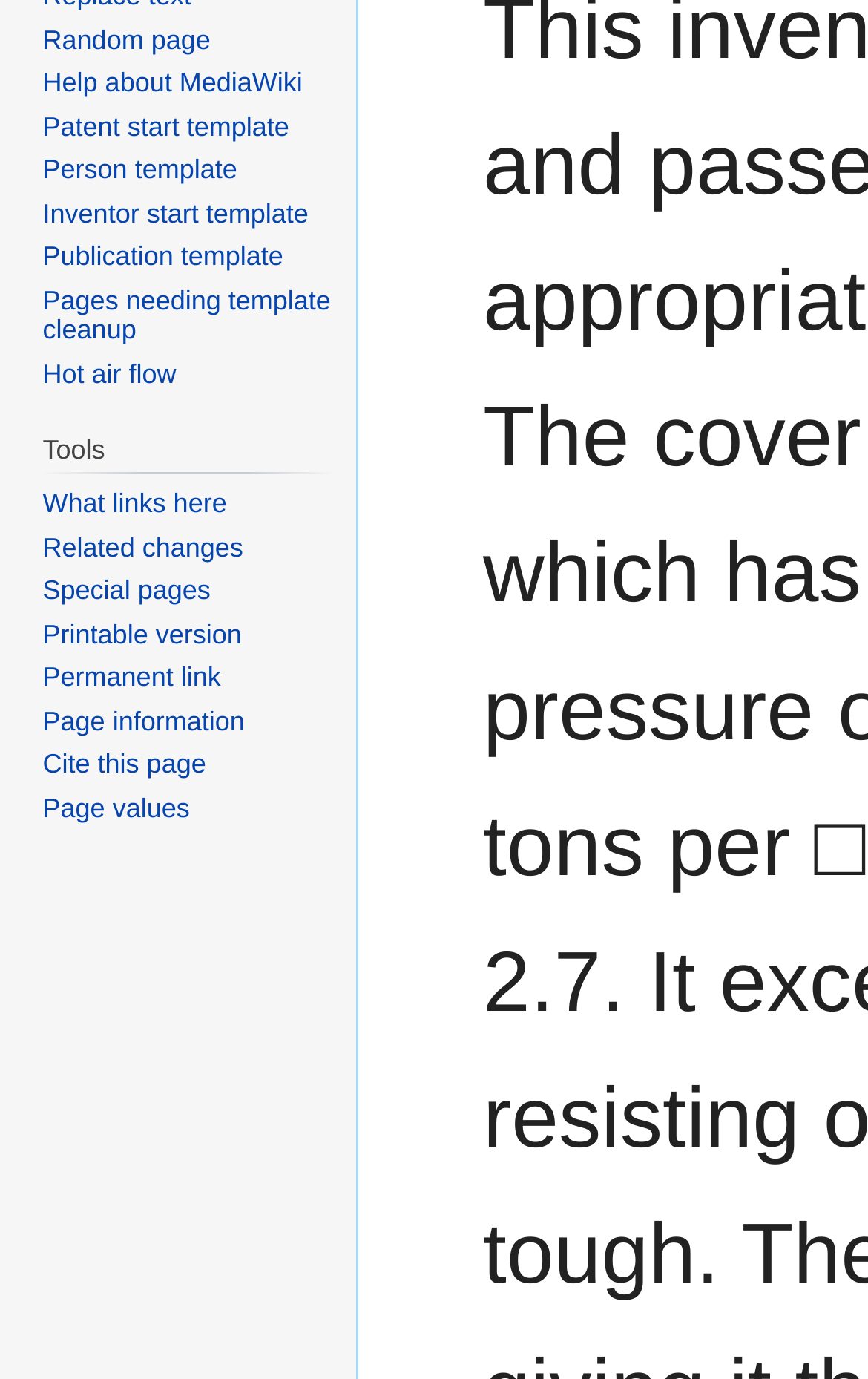Locate the UI element that matches the description Pages needing template cleanup in the webpage screenshot. Return the bounding box coordinates in the format (top-left x, top-left y, bottom-right x, bottom-right y), with values ranging from 0 to 1.

[0.049, 0.206, 0.381, 0.251]